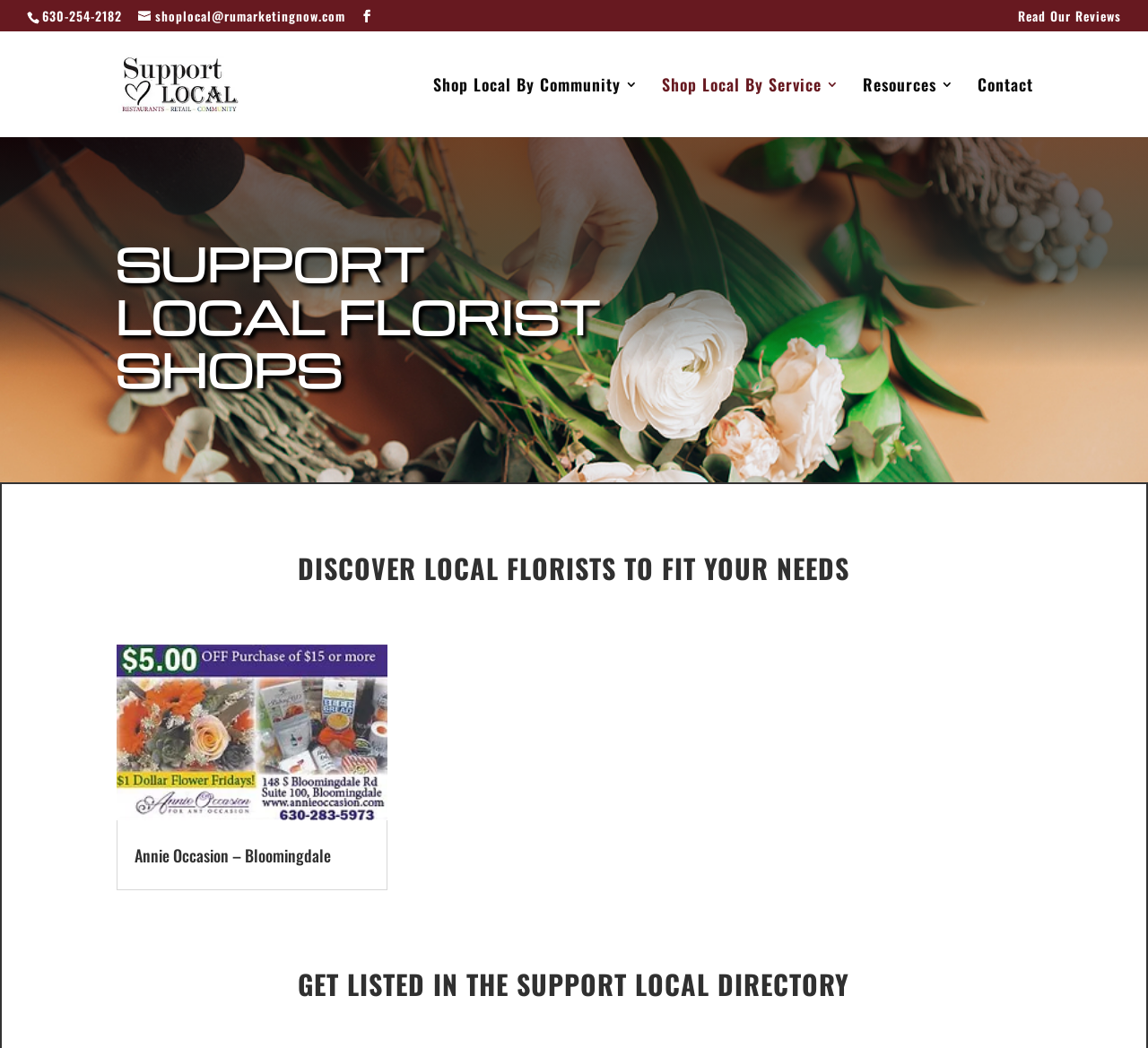Locate the bounding box coordinates of the clickable region to complete the following instruction: "Get listed in the support local directory."

[0.26, 0.919, 0.74, 0.958]